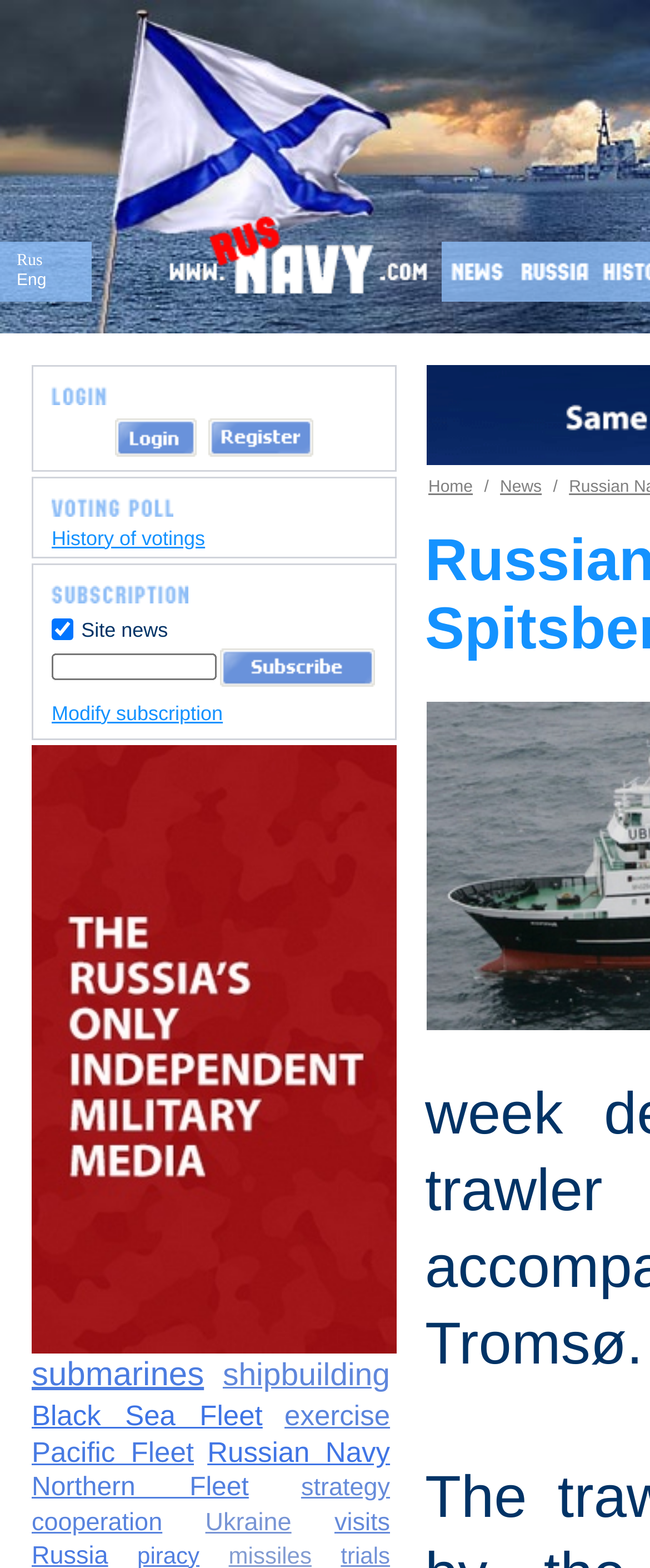Determine the bounding box coordinates of the UI element that matches the following description: "#Dragon Age". The coordinates should be four float numbers between 0 and 1 in the format [left, top, right, bottom].

None